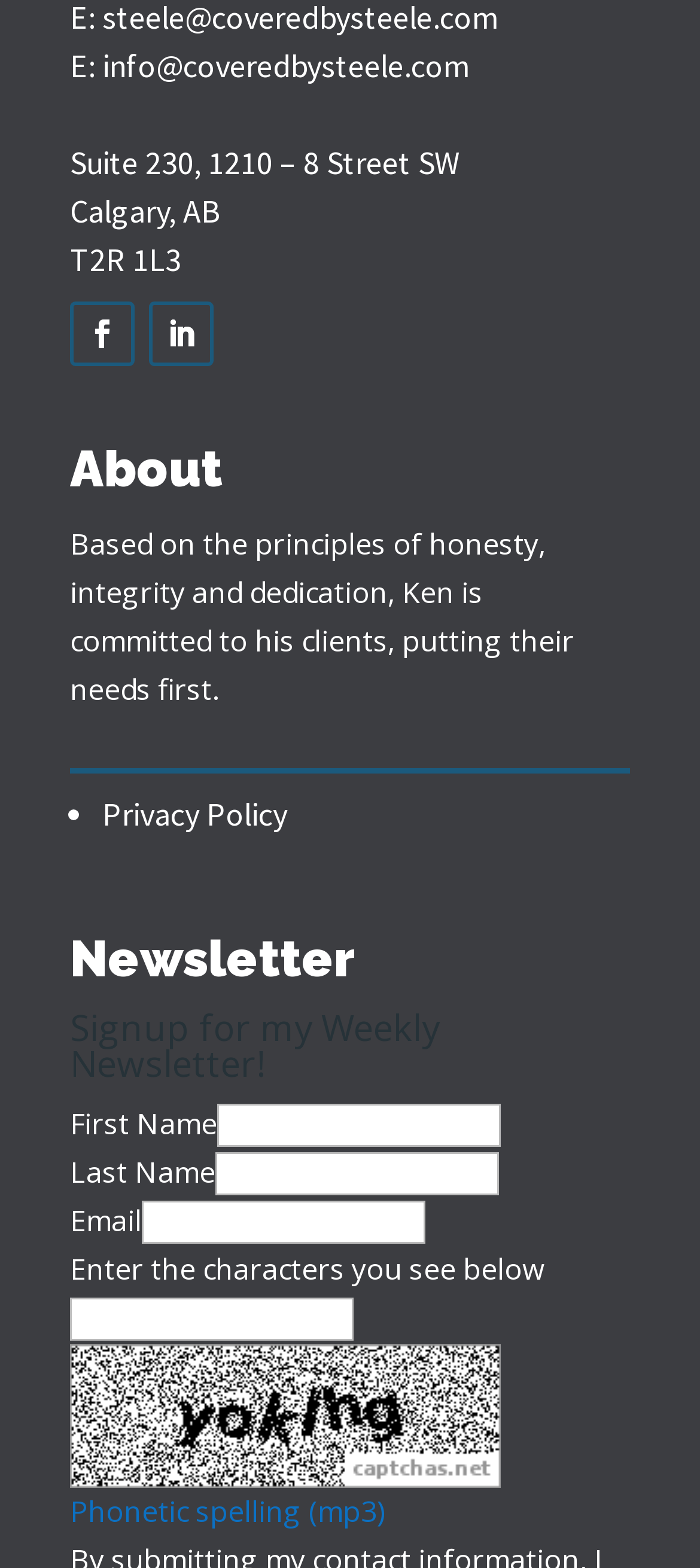Provide the bounding box coordinates for the area that should be clicked to complete the instruction: "Click the privacy policy link".

[0.146, 0.506, 0.41, 0.533]